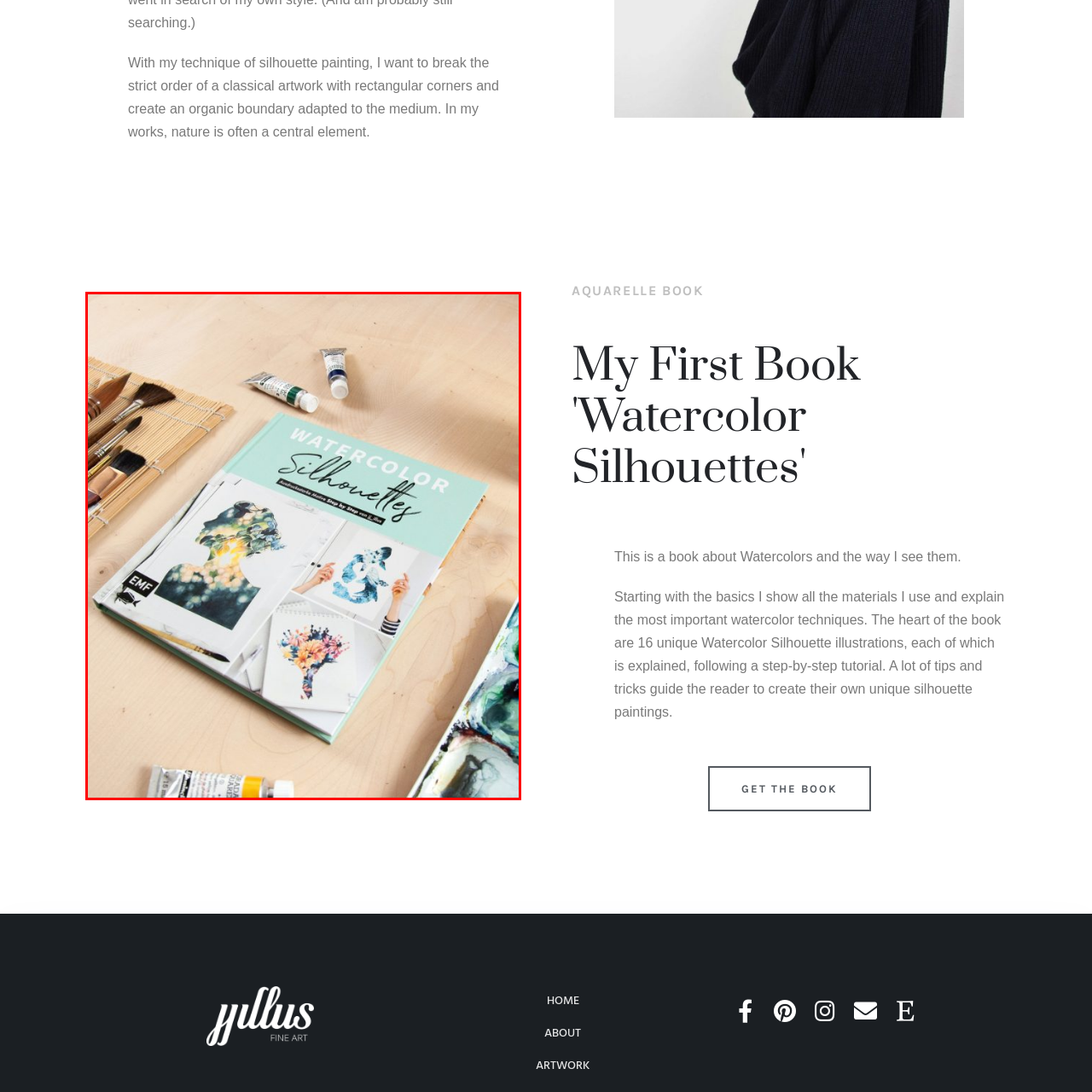What type of painting does the book focus on?
Carefully look at the image inside the red bounding box and answer the question in a detailed manner using the visual details present.

The caption states that the book focuses on the art of watercolor painting, emphasizing unique silhouette techniques that blend natural elements with organic forms.